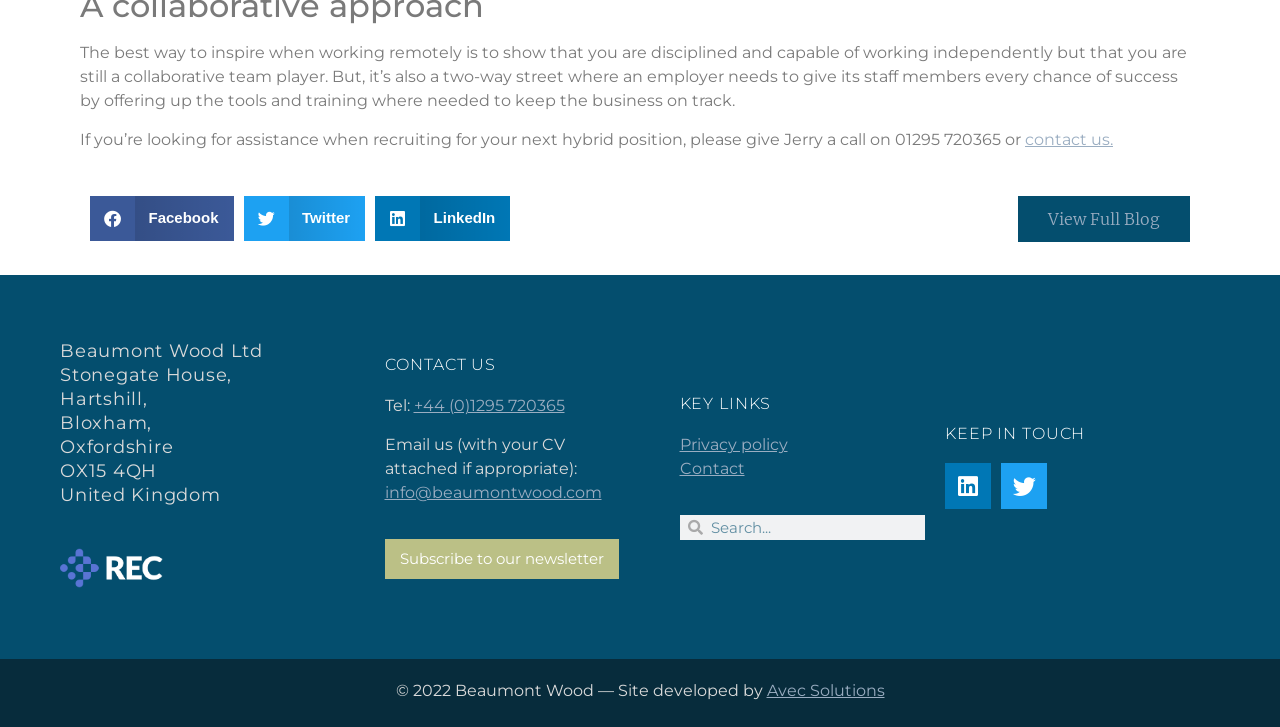Could you determine the bounding box coordinates of the clickable element to complete the instruction: "View full blog"? Provide the coordinates as four float numbers between 0 and 1, i.e., [left, top, right, bottom].

[0.795, 0.27, 0.93, 0.333]